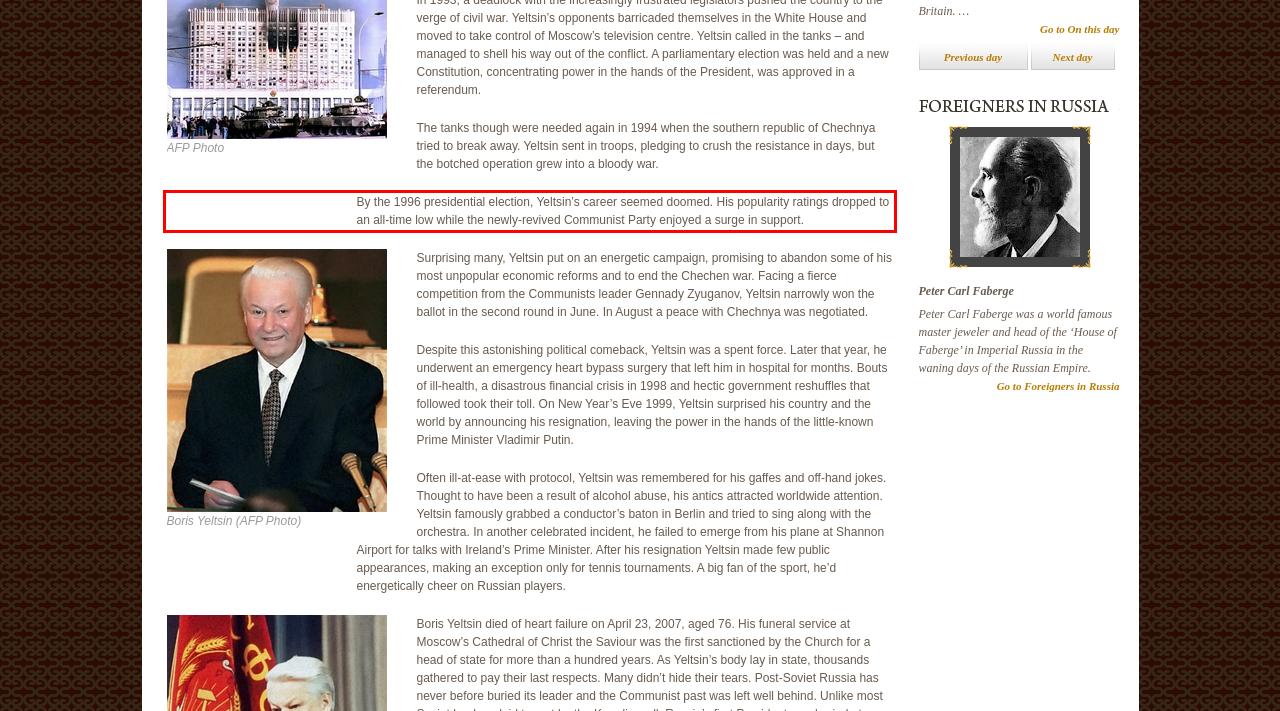Observe the screenshot of the webpage, locate the red bounding box, and extract the text content within it.

By the 1996 presidential election, Yeltsin’s career seemed doomed. His popularity ratings dropped to an all-time low while the newly-revived Communist Party enjoyed a surge in support.